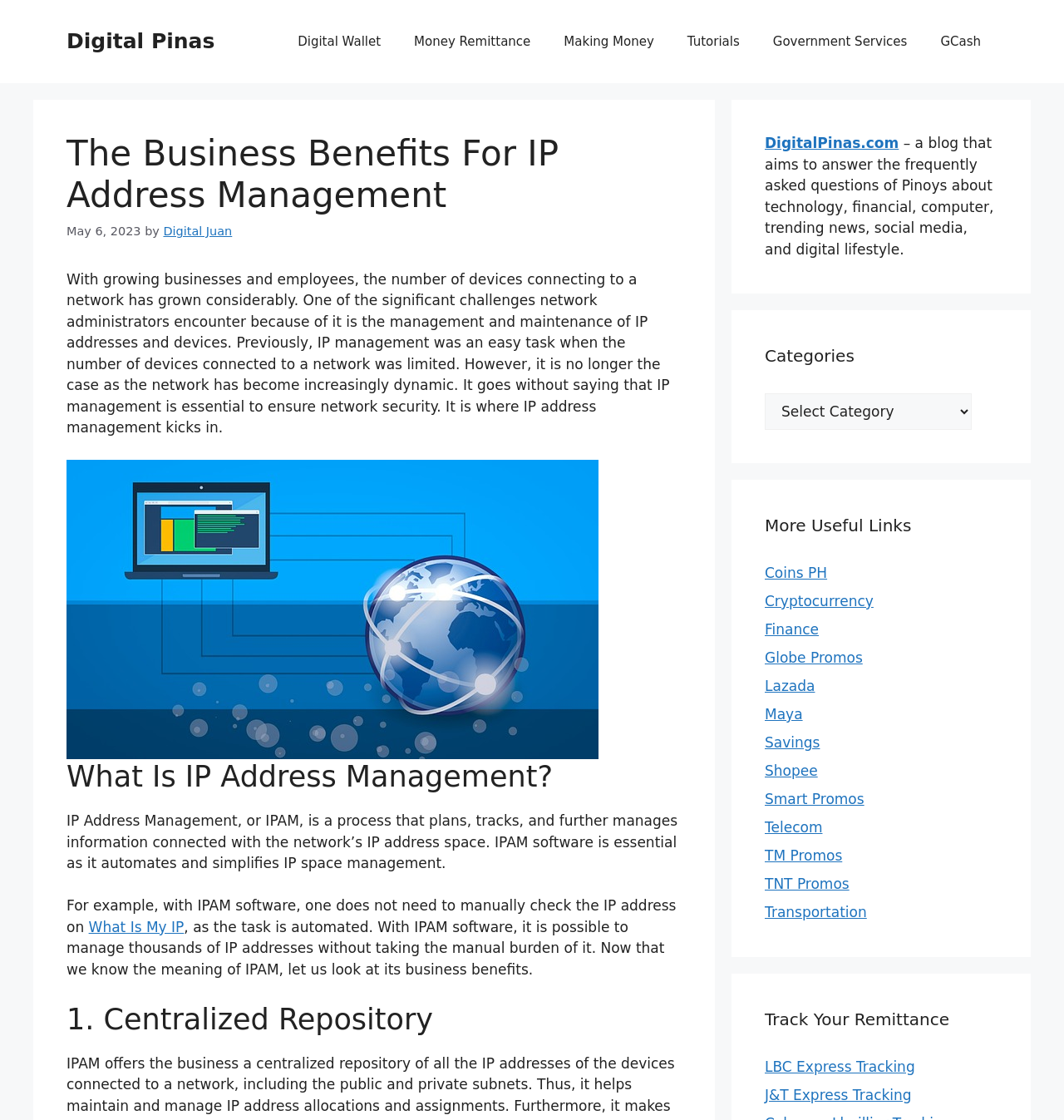Please identify the bounding box coordinates of the clickable area that will allow you to execute the instruction: "Track your remittance with 'LBC Express Tracking'".

[0.719, 0.945, 0.86, 0.96]